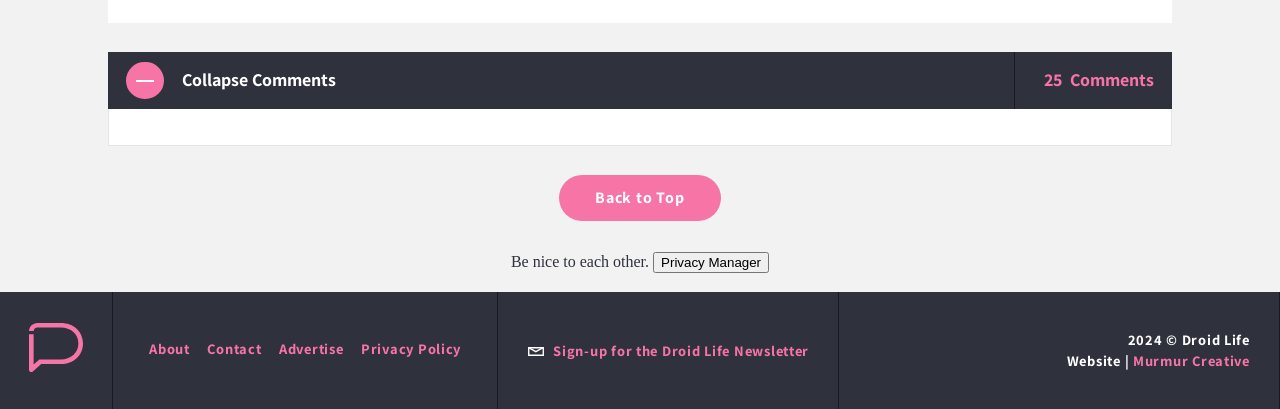Specify the bounding box coordinates of the area to click in order to execute this command: 'Collapse comments'. The coordinates should consist of four float numbers ranging from 0 to 1, and should be formatted as [left, top, right, bottom].

[0.085, 0.151, 0.128, 0.243]